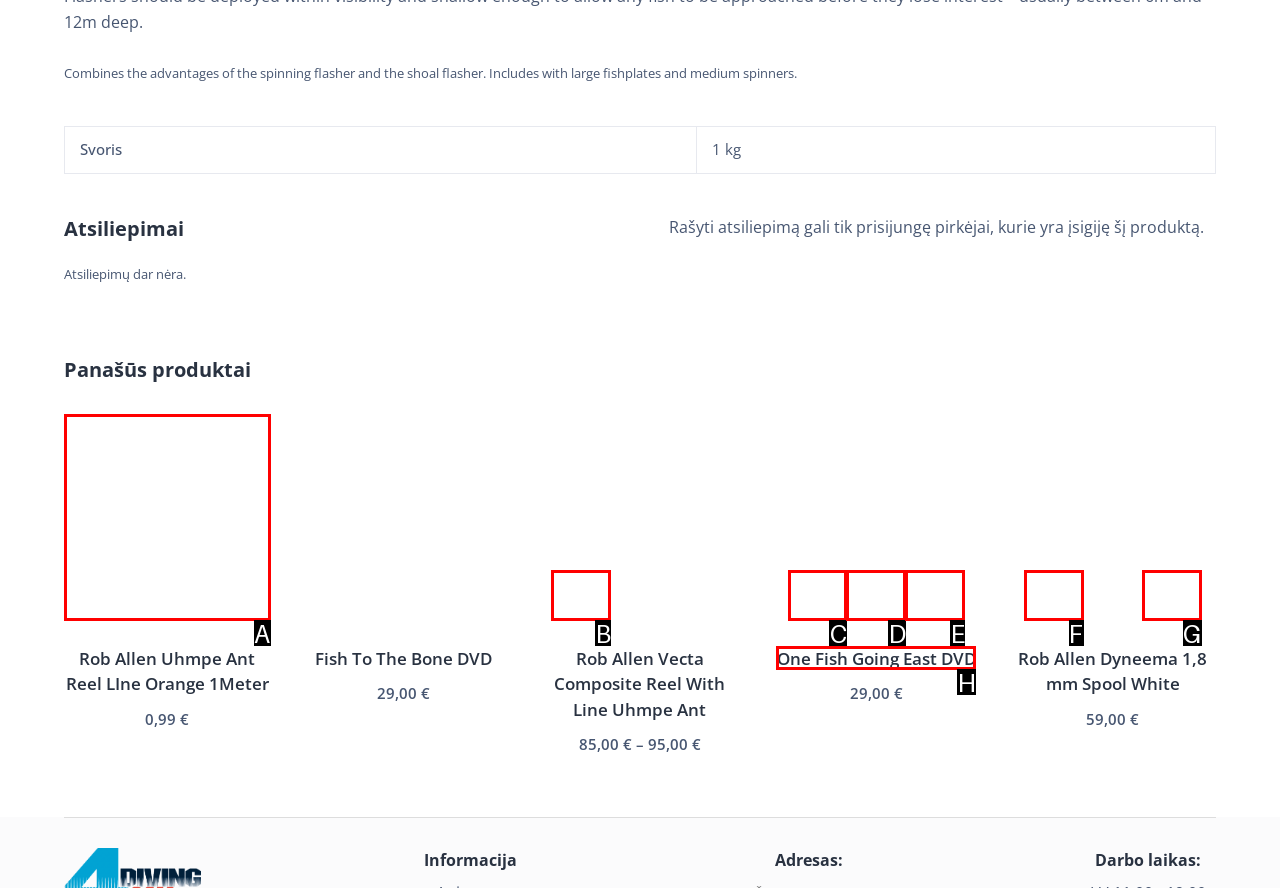Which option should be clicked to execute the task: View product details of Rob Allen Uhmpe Ant Reel LIne Orange 1Meter?
Reply with the letter of the chosen option.

A